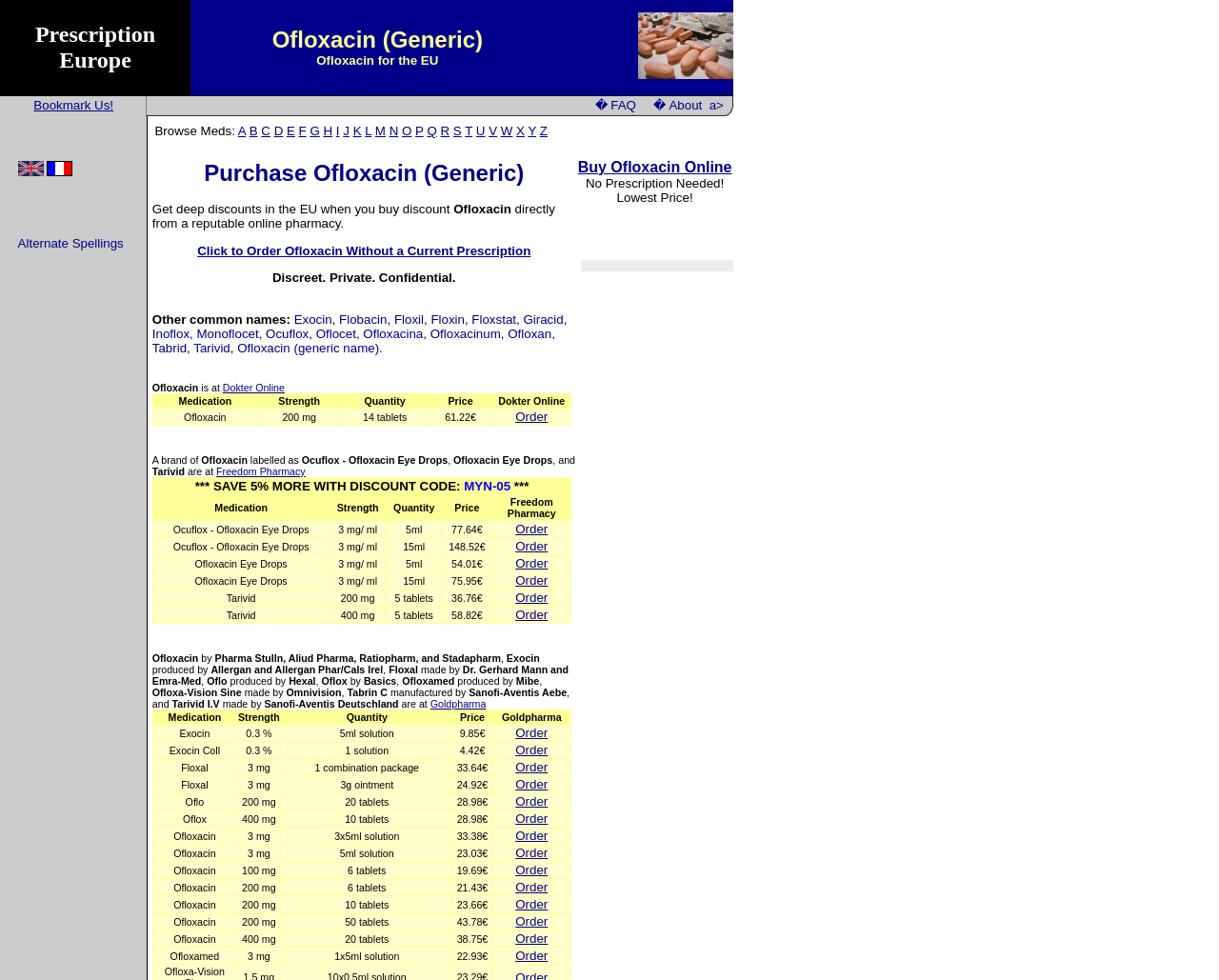Find the bounding box coordinates of the UI element according to this description: "alt="Report From Fields 現場からのレポート"".

None